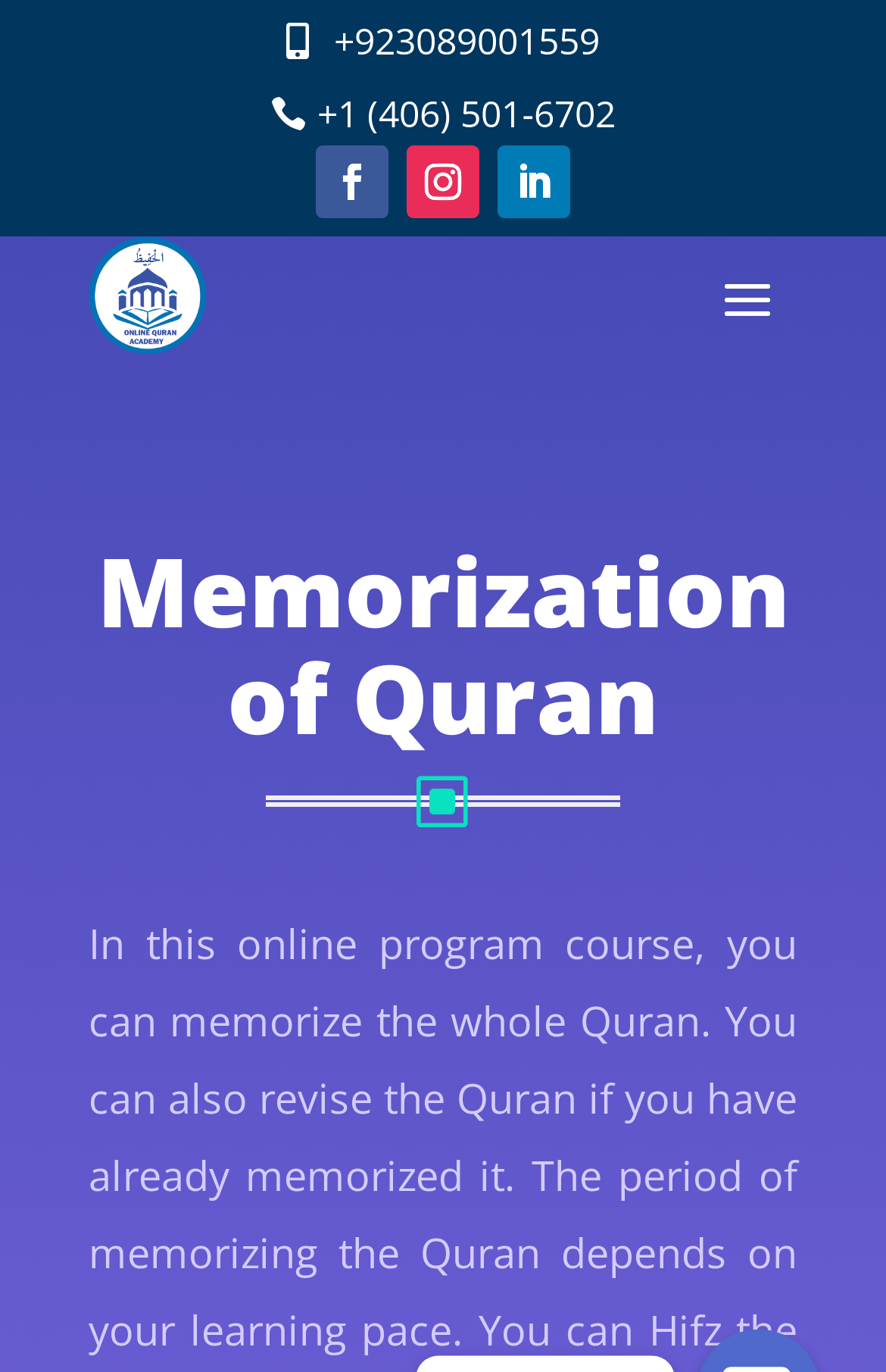Provide a one-word or short-phrase response to the question:
What is the main topic of the webpage?

Memorization of Quran